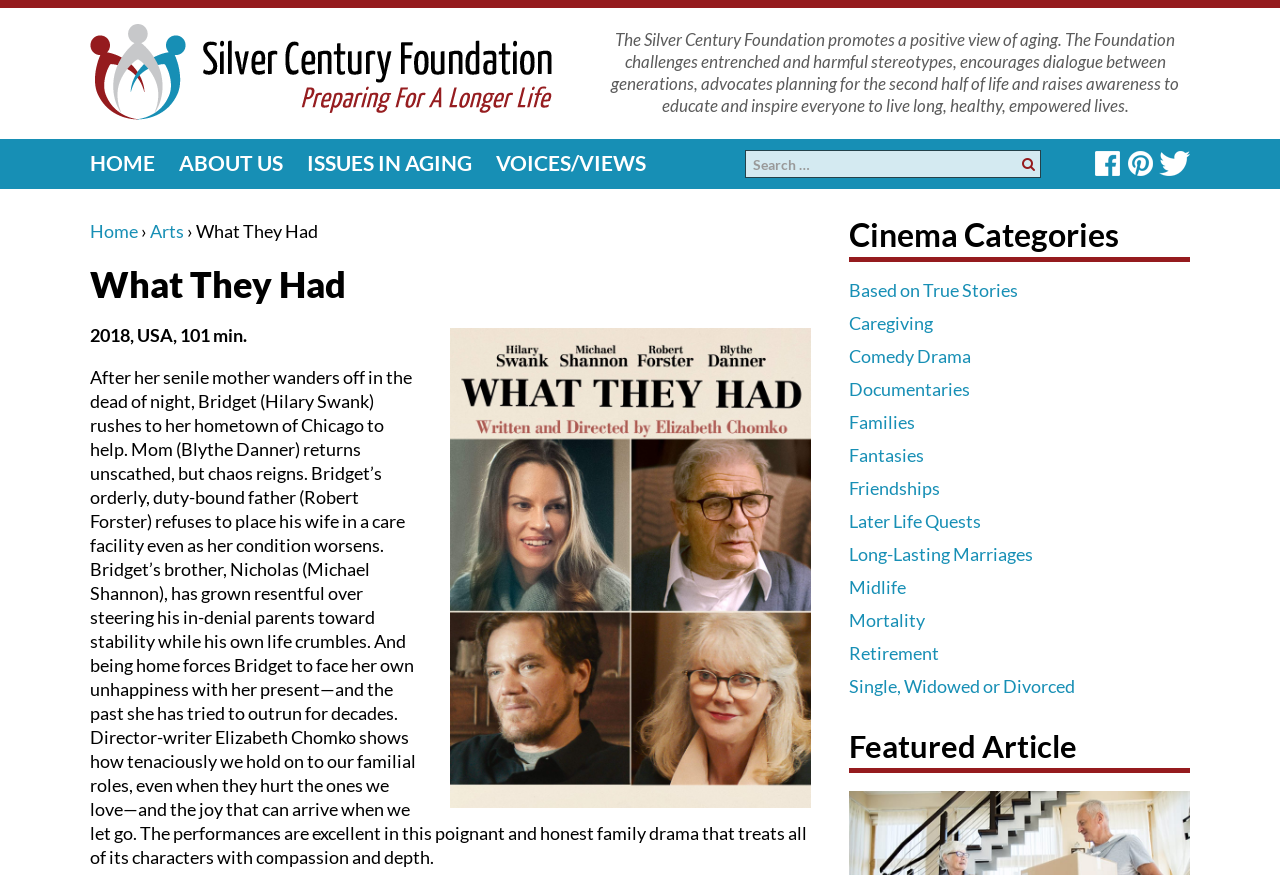Please specify the bounding box coordinates of the clickable section necessary to execute the following command: "go to home page".

[0.07, 0.158, 0.13, 0.216]